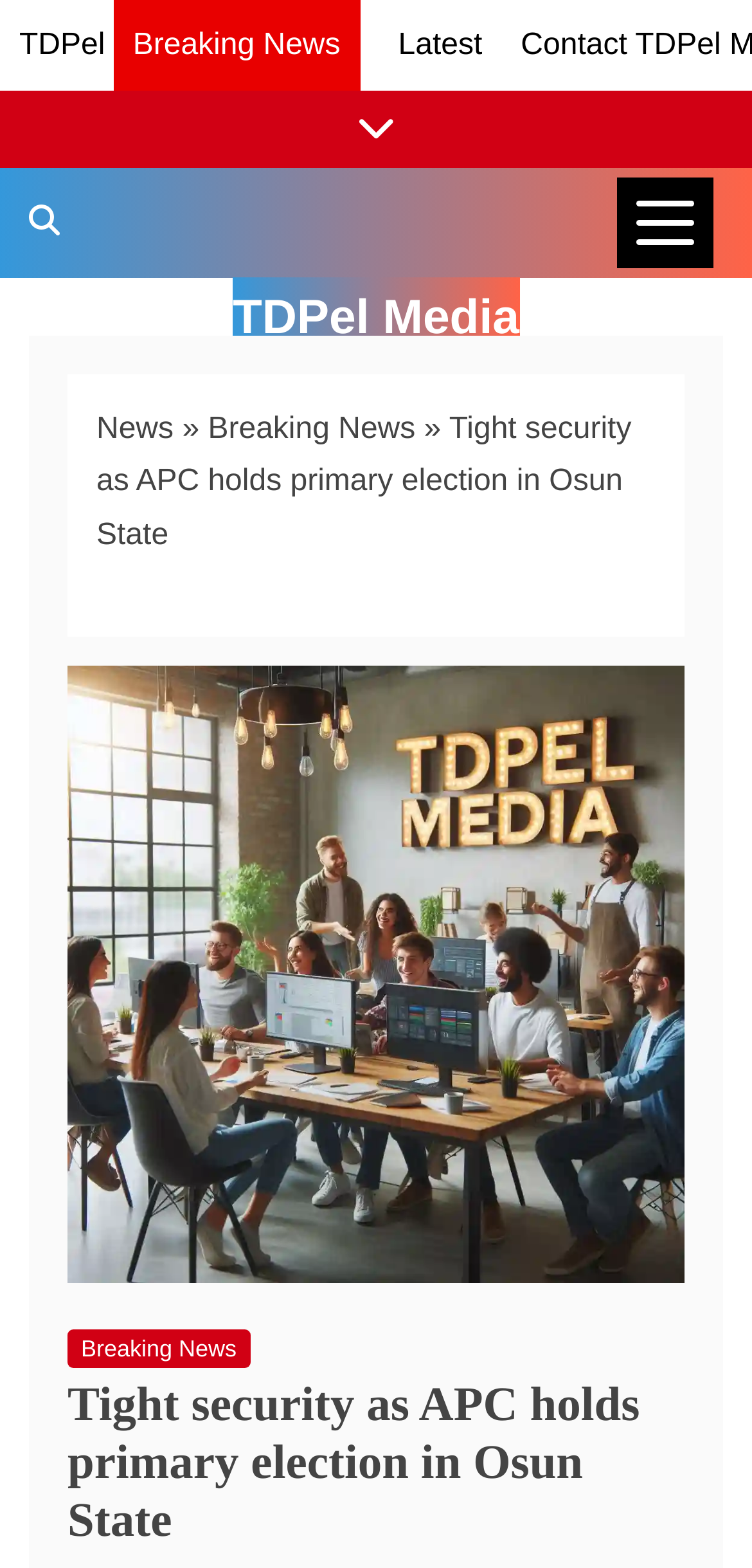What is the text on the button?
Examine the image closely and answer the question with as much detail as possible.

I found the answer by examining the button element with the description 'News Categories' and the bounding box coordinates [0.821, 0.113, 0.949, 0.171].